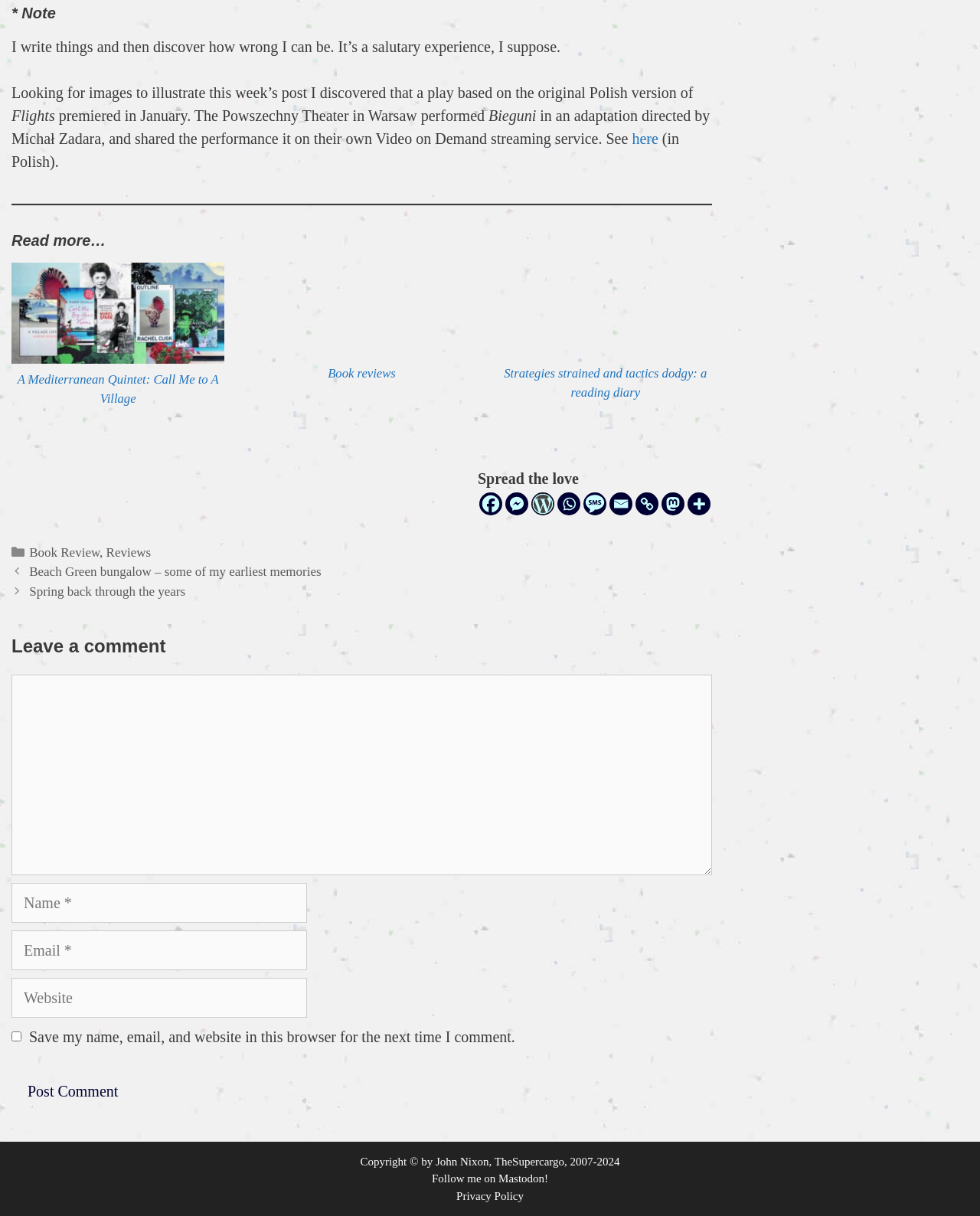Please find the bounding box coordinates of the element that you should click to achieve the following instruction: "Post a comment". The coordinates should be presented as four float numbers between 0 and 1: [left, top, right, bottom].

[0.012, 0.881, 0.137, 0.914]